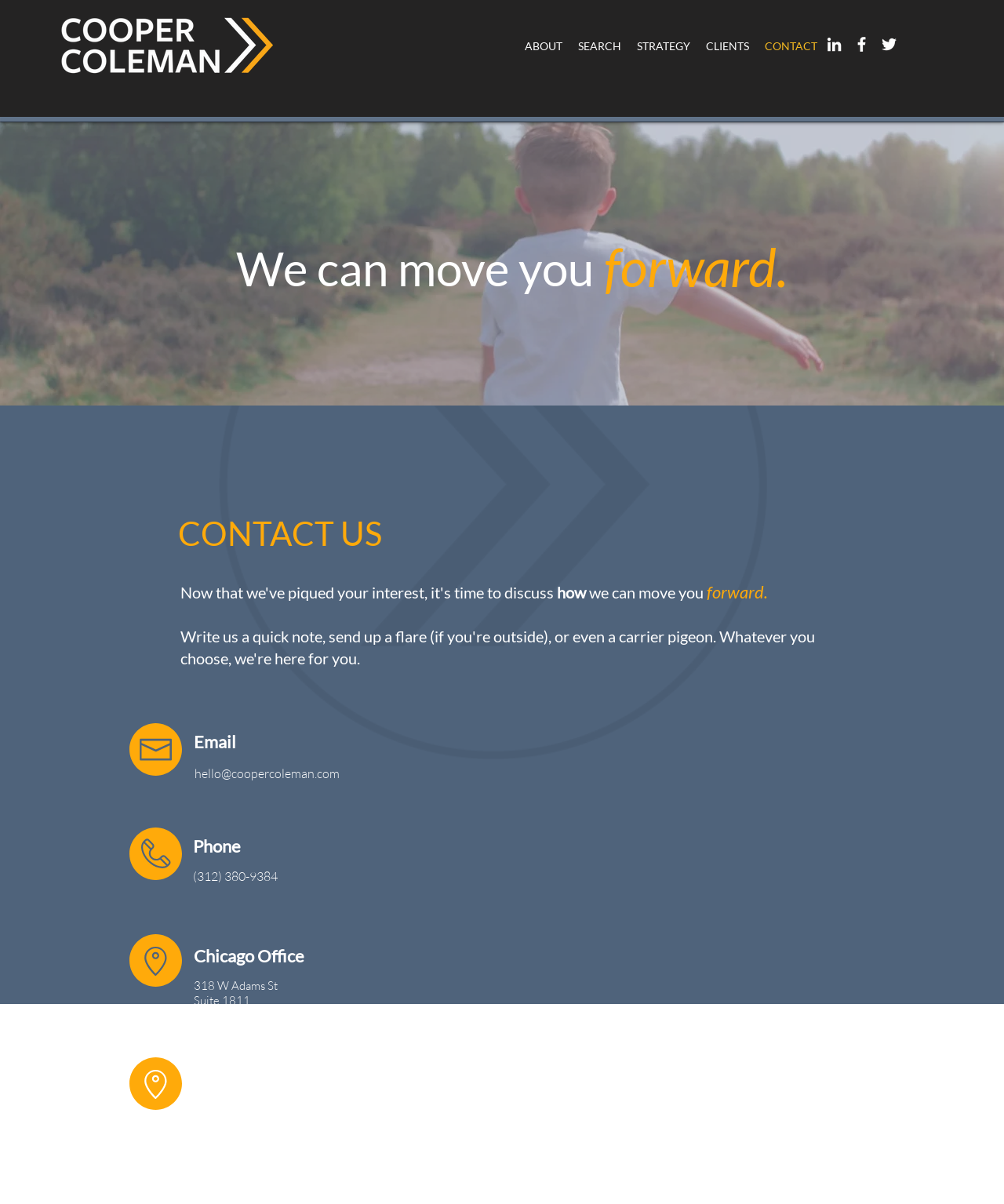What is the phone number of the Chicago office?
Use the information from the image to give a detailed answer to the question.

The phone number of the Chicago office can be found at the bottom of the webpage, next to the address of the Chicago office. It is listed as '(312) 380-9384'.